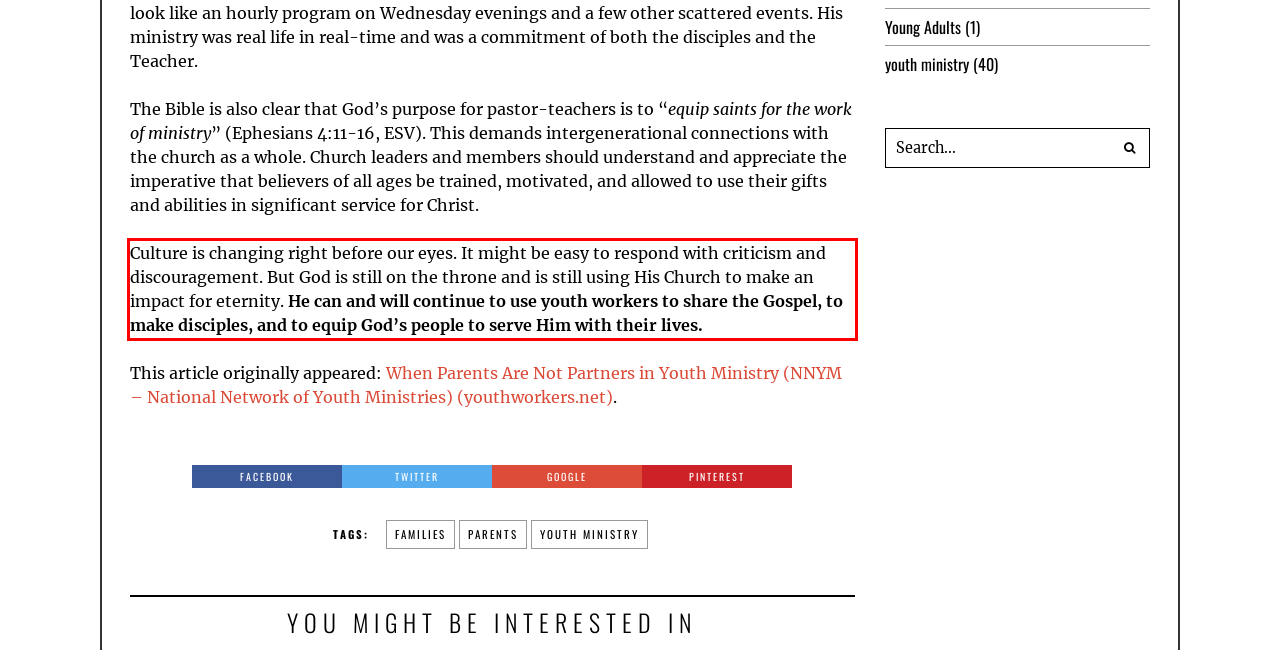Using the provided screenshot of a webpage, recognize the text inside the red rectangle bounding box by performing OCR.

Culture is changing right before our eyes. It might be easy to respond with criticism and discouragement. But God is still on the throne and is still using His Church to make an impact for eternity. He can and will continue to use youth workers to share the Gospel, to make disciples, and to equip God’s people to serve Him with their lives.